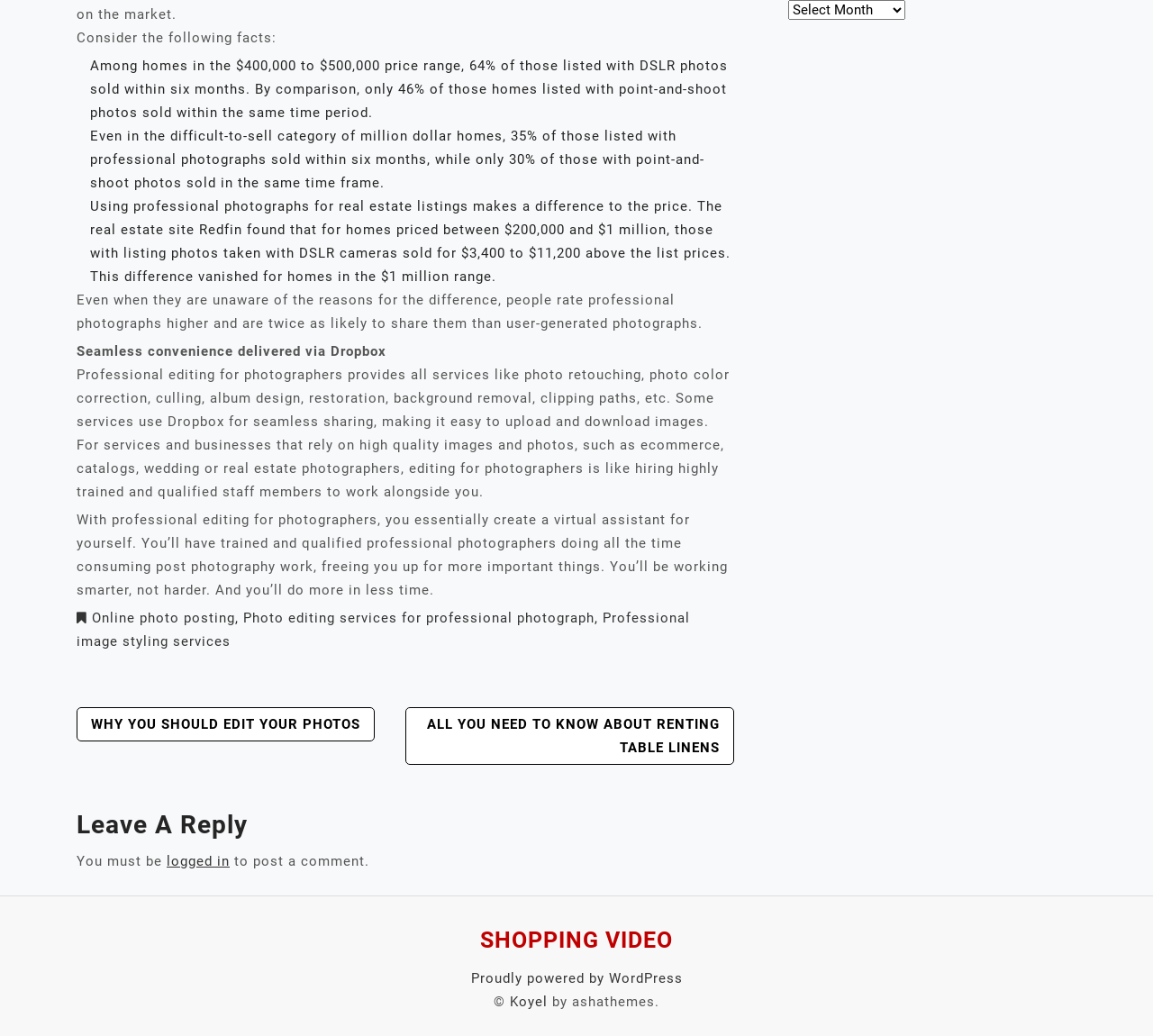Please determine the bounding box coordinates of the area that needs to be clicked to complete this task: 'Click the Log In button'. The coordinates must be four float numbers between 0 and 1, formatted as [left, top, right, bottom].

None